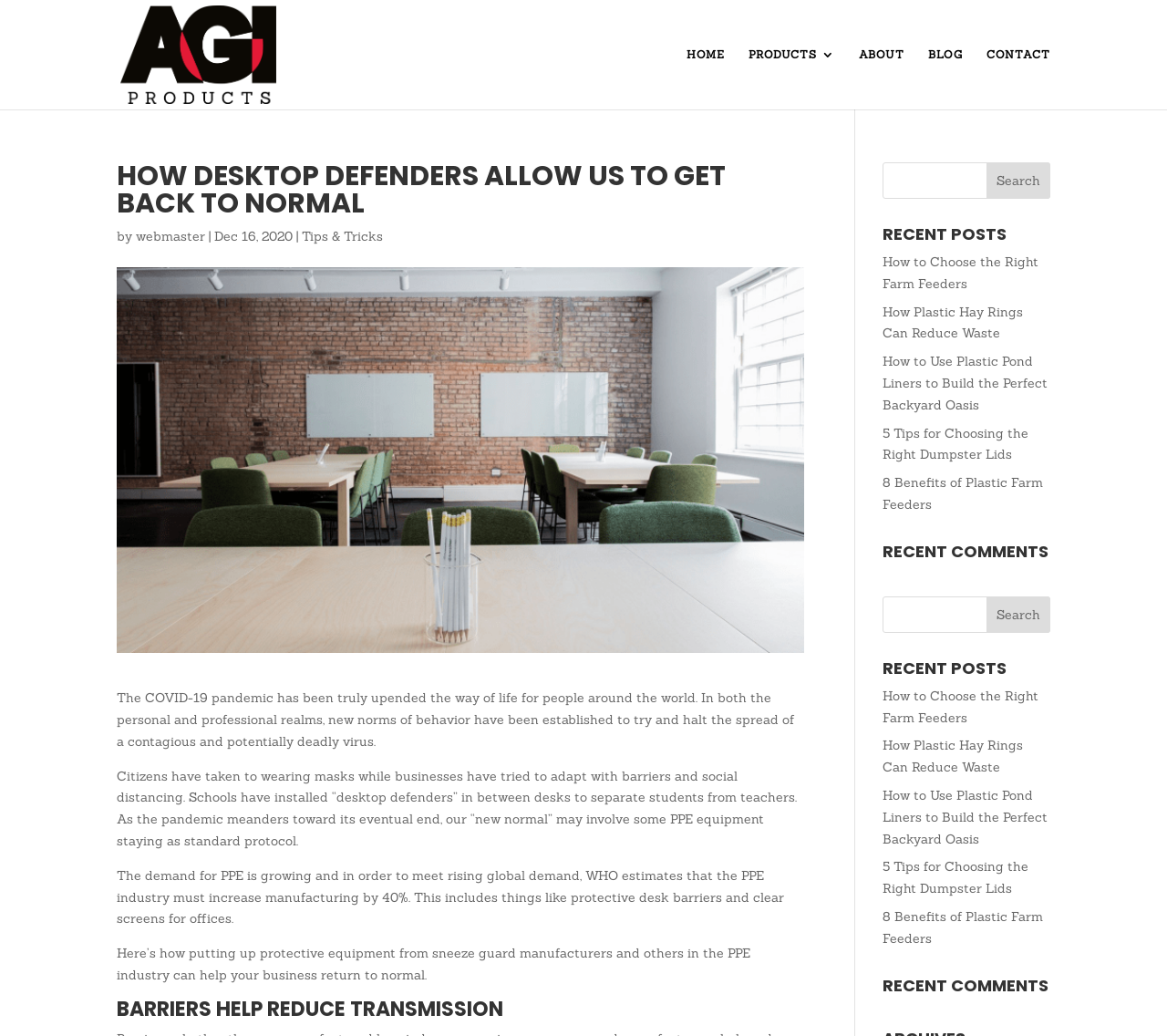Could you specify the bounding box coordinates for the clickable section to complete the following instruction: "Read the article 'Taking A Closer Look At The Prevalence Of Water Sports In The United States'"?

None